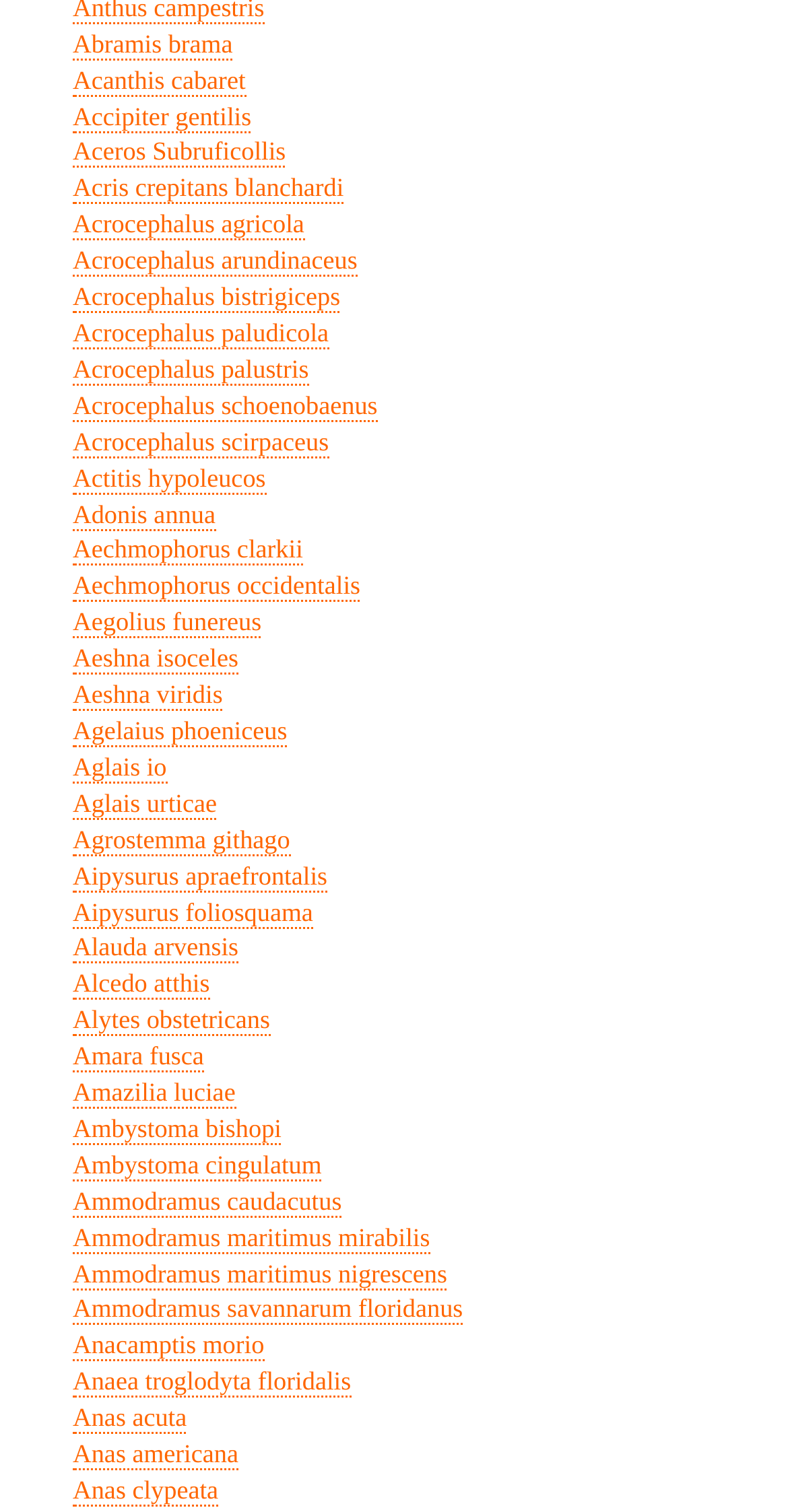Please give a concise answer to this question using a single word or phrase: 
Are all links on the same horizontal level?

No